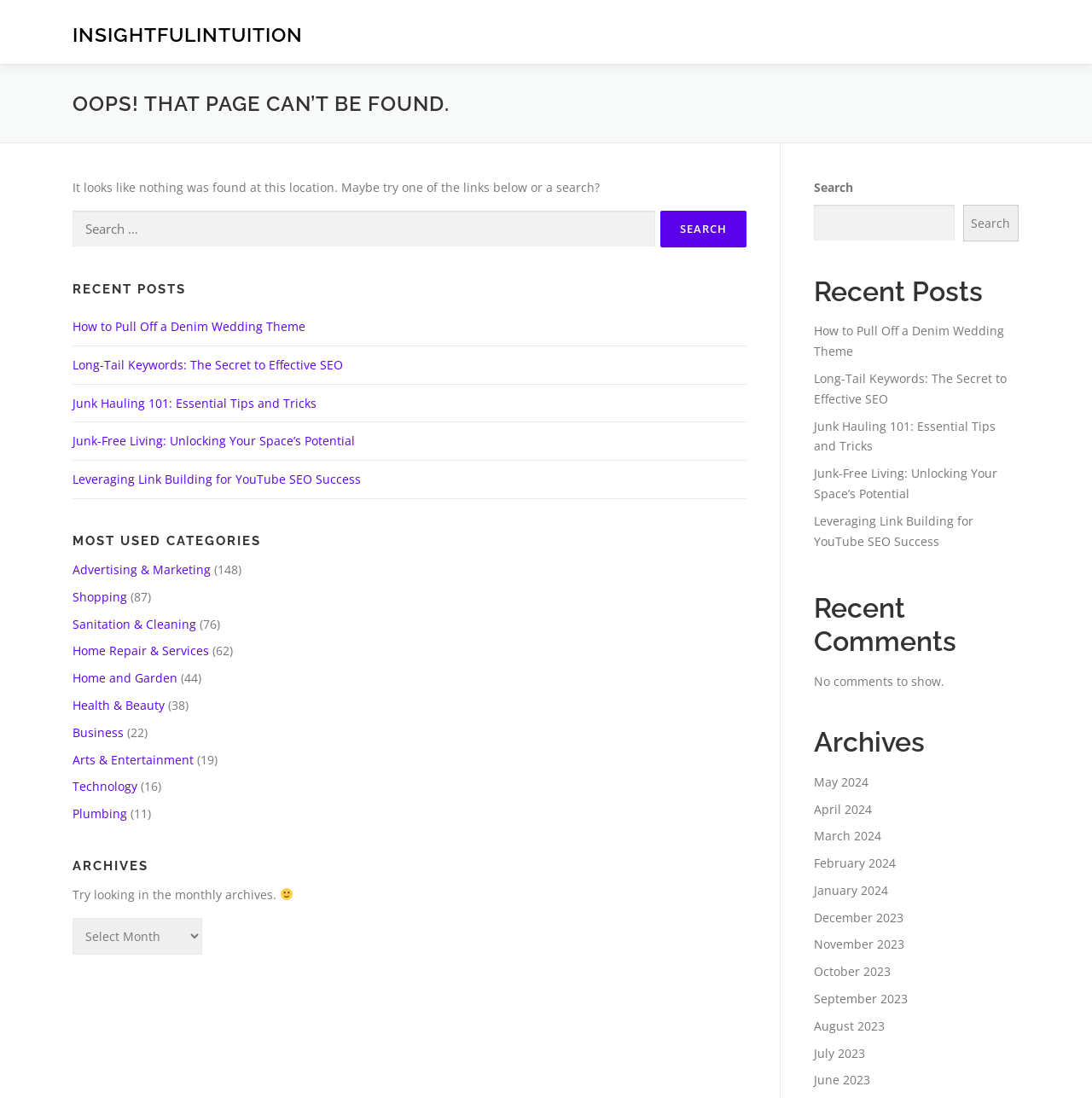Using the image as a reference, answer the following question in as much detail as possible:
What is the purpose of the search box at the top right corner?

The search box is located at the top right corner of the page with a bounding box coordinate of [0.745, 0.162, 0.933, 0.22]. It has a placeholder text 'Search' and a search button. The purpose of this search box is to allow users to search the website for specific content.